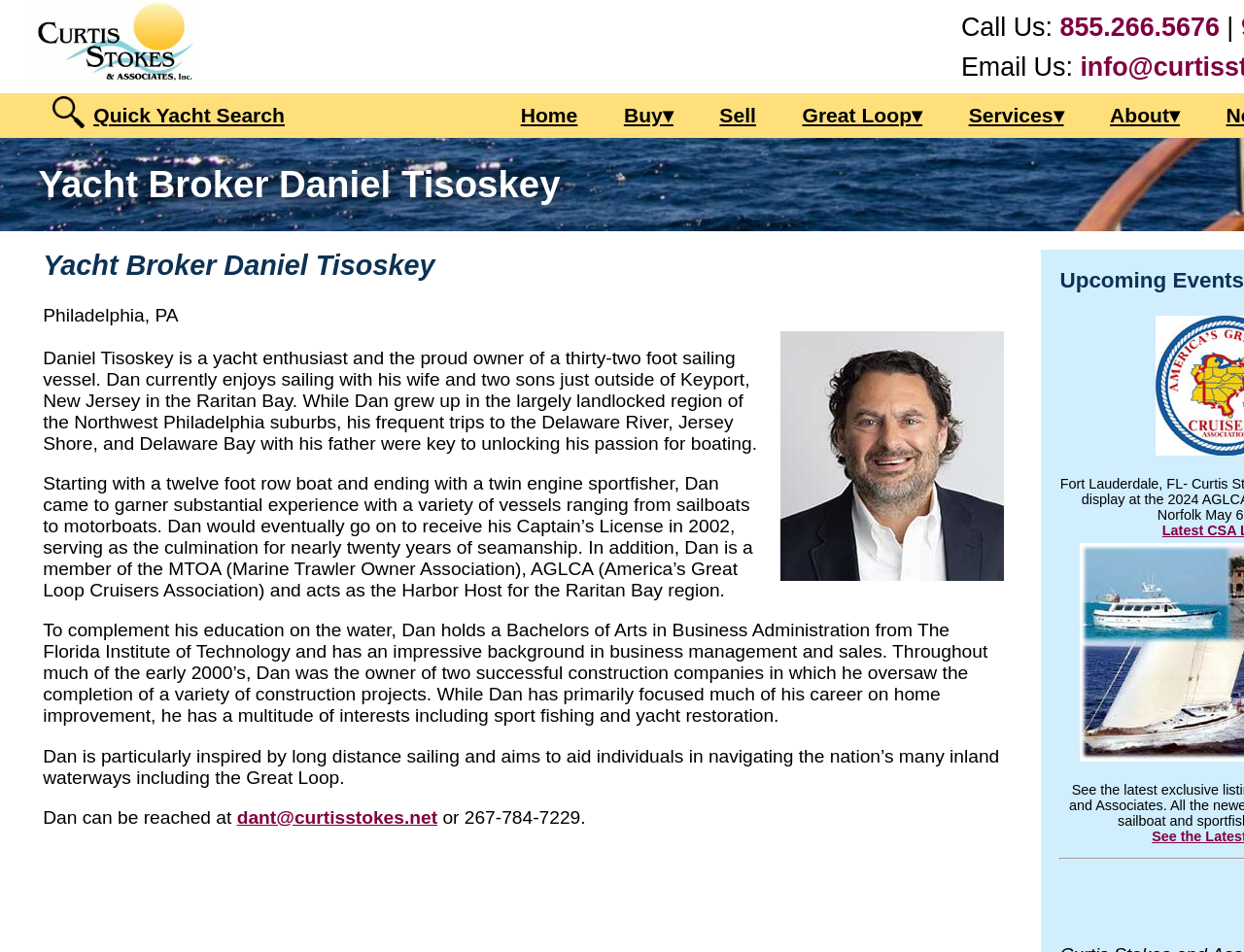Given the webpage screenshot and the description, determine the bounding box coordinates (top-left x, top-left y, bottom-right x, bottom-right y) that define the location of the UI element matching this description: Great Loop

[0.628, 0.098, 0.758, 0.145]